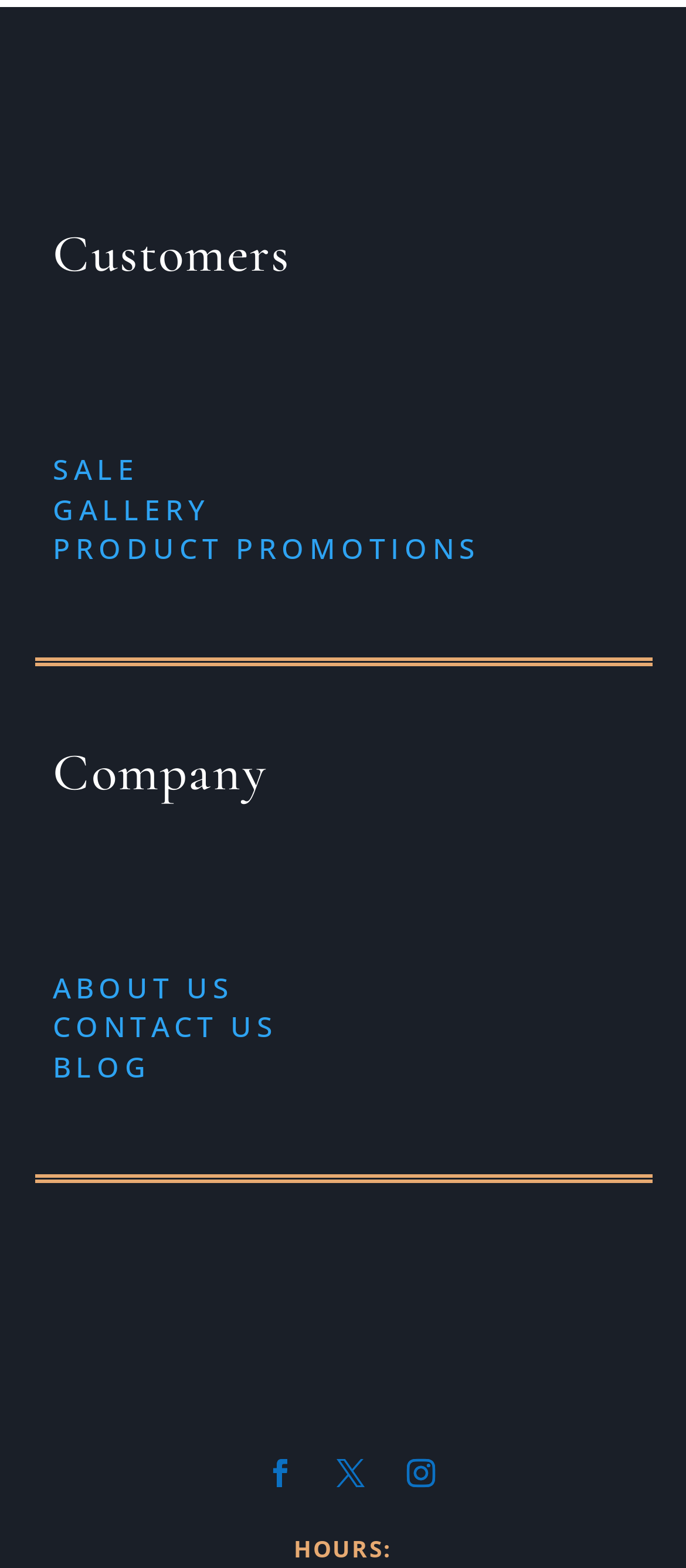Using the webpage screenshot, find the UI element described by Follow. Provide the bounding box coordinates in the format (top-left x, top-left y, bottom-right x, bottom-right y), ensuring all values are floating point numbers between 0 and 1.

[0.367, 0.921, 0.449, 0.957]